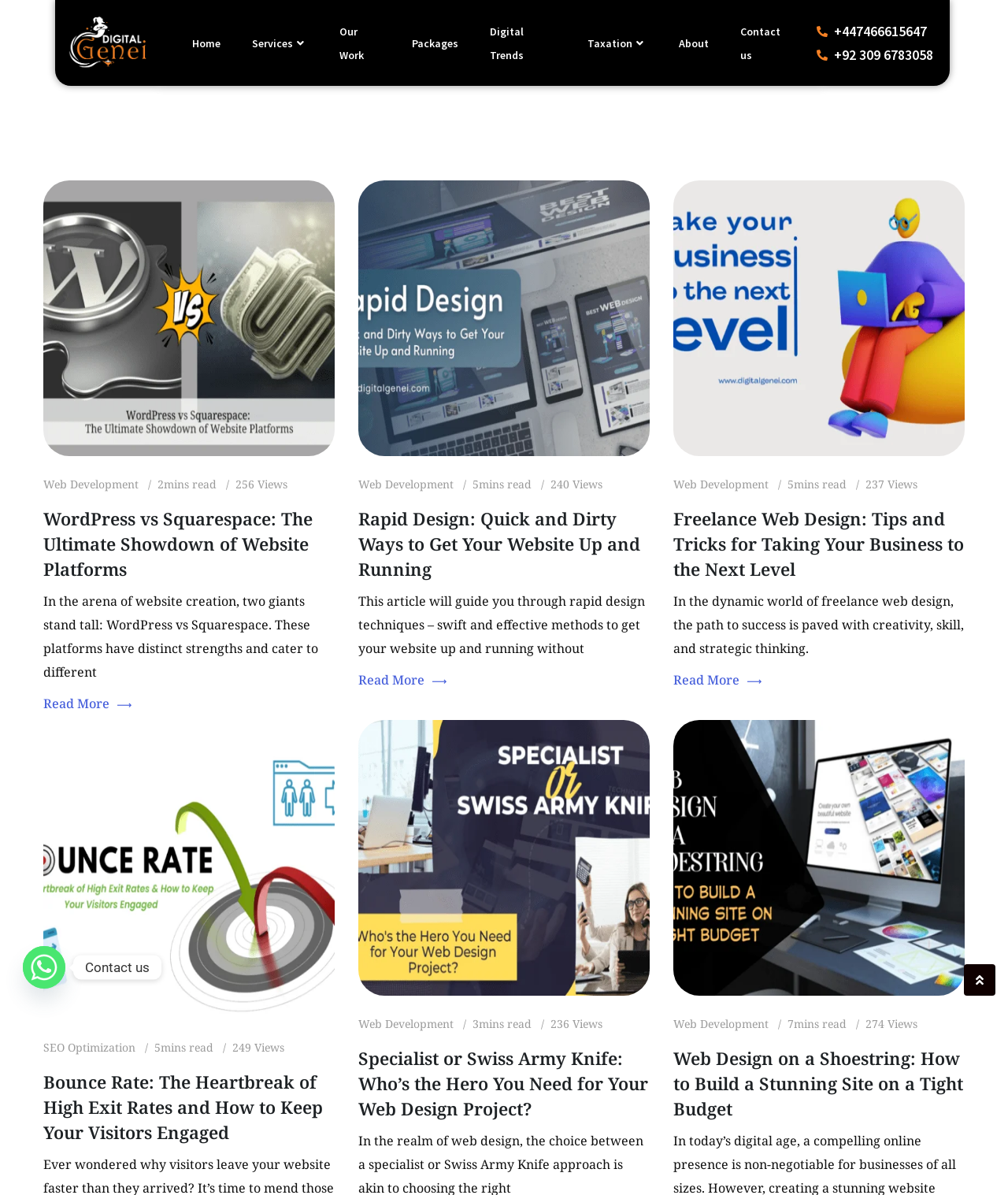What is the website about?
Please provide a detailed and comprehensive answer to the question.

Based on the webpage, it appears to be a website about digital services, including web development, SEO optimization, and web design, as indicated by the various links and headings on the page.